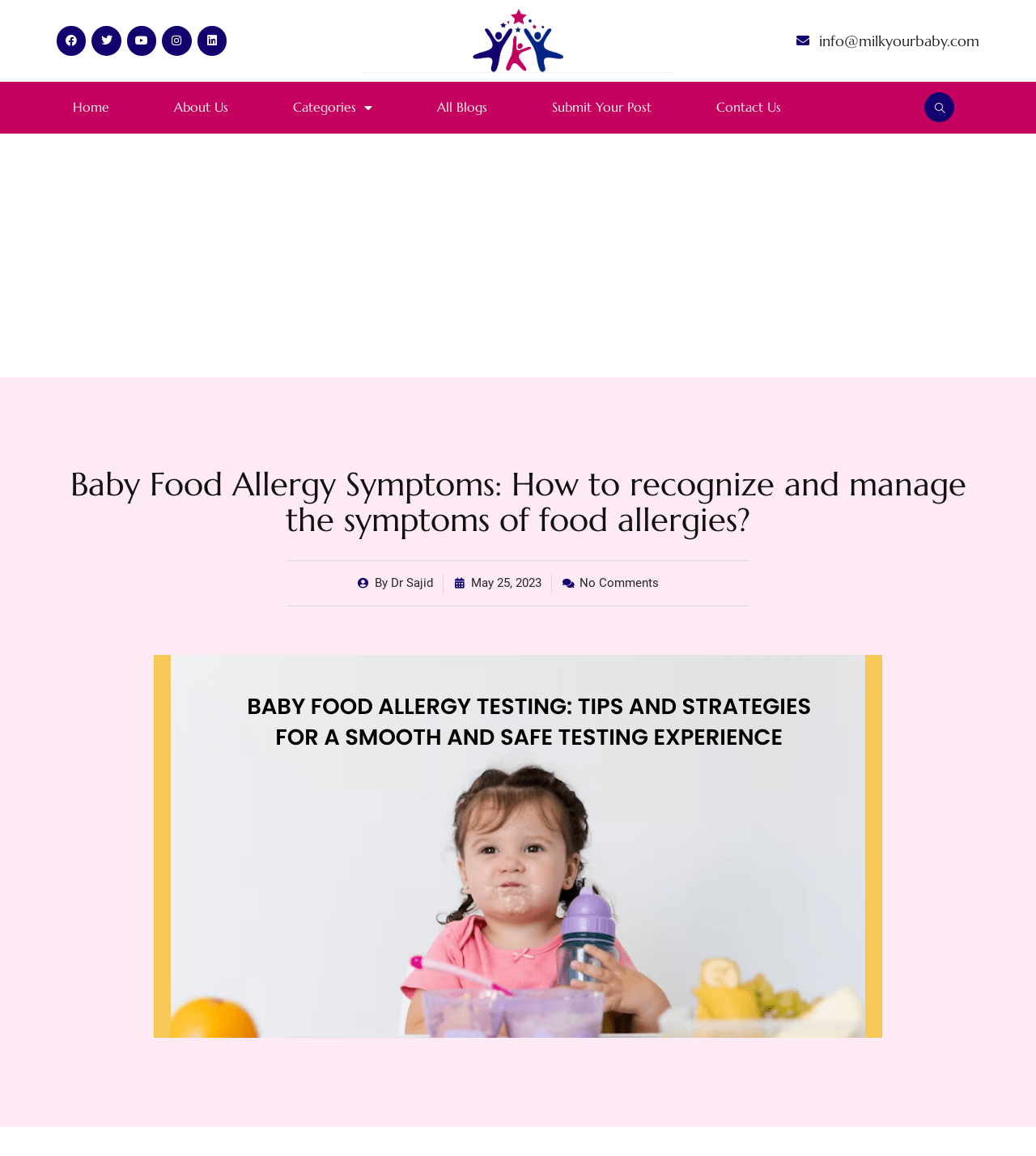Please identify the bounding box coordinates of where to click in order to follow the instruction: "Open Instagram".

[0.156, 0.022, 0.185, 0.048]